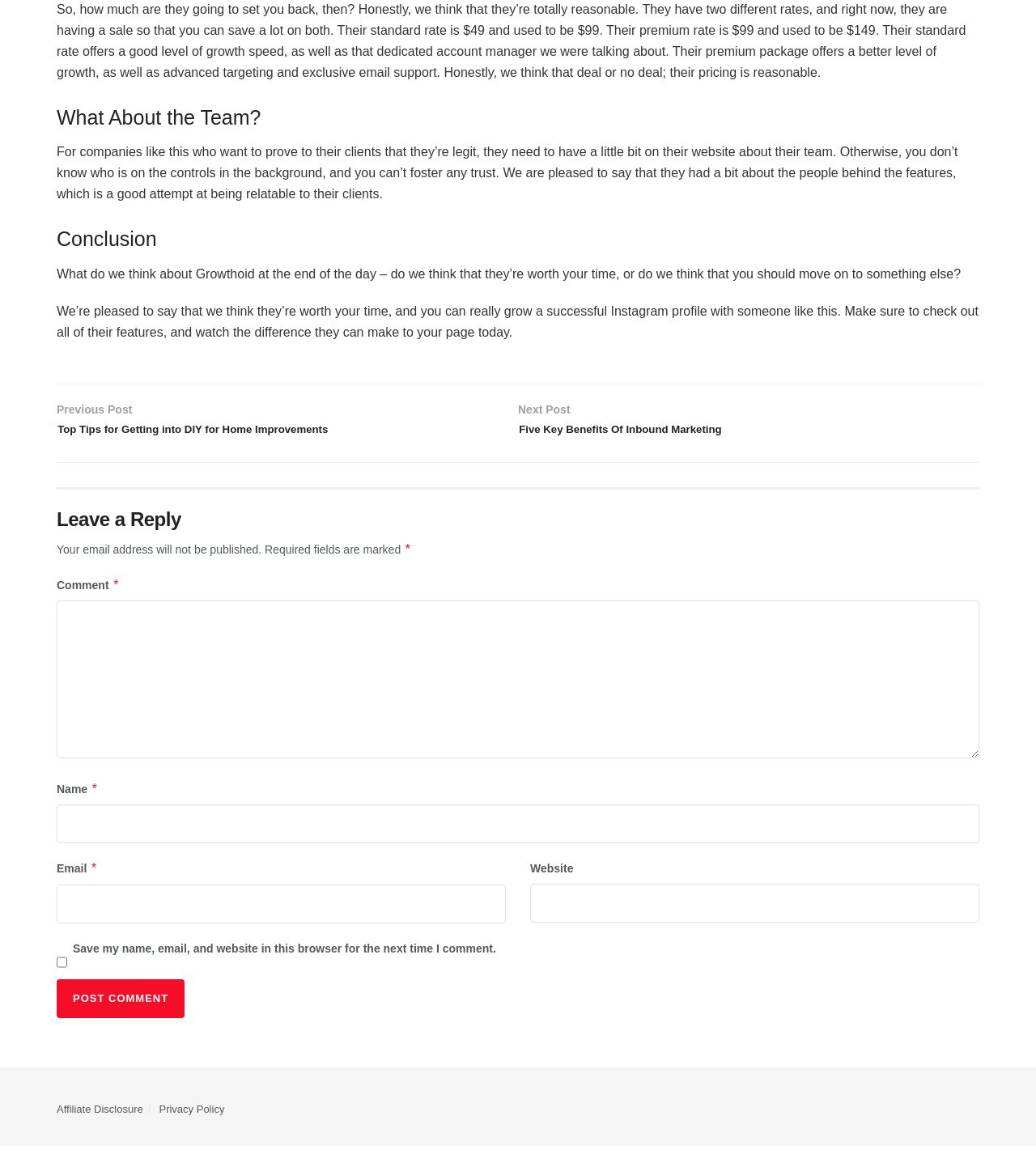Specify the bounding box coordinates of the element's region that should be clicked to achieve the following instruction: "Click the 'Post Comment' button". The bounding box coordinates consist of four float numbers between 0 and 1, in the format [left, top, right, bottom].

[0.055, 0.857, 0.178, 0.891]